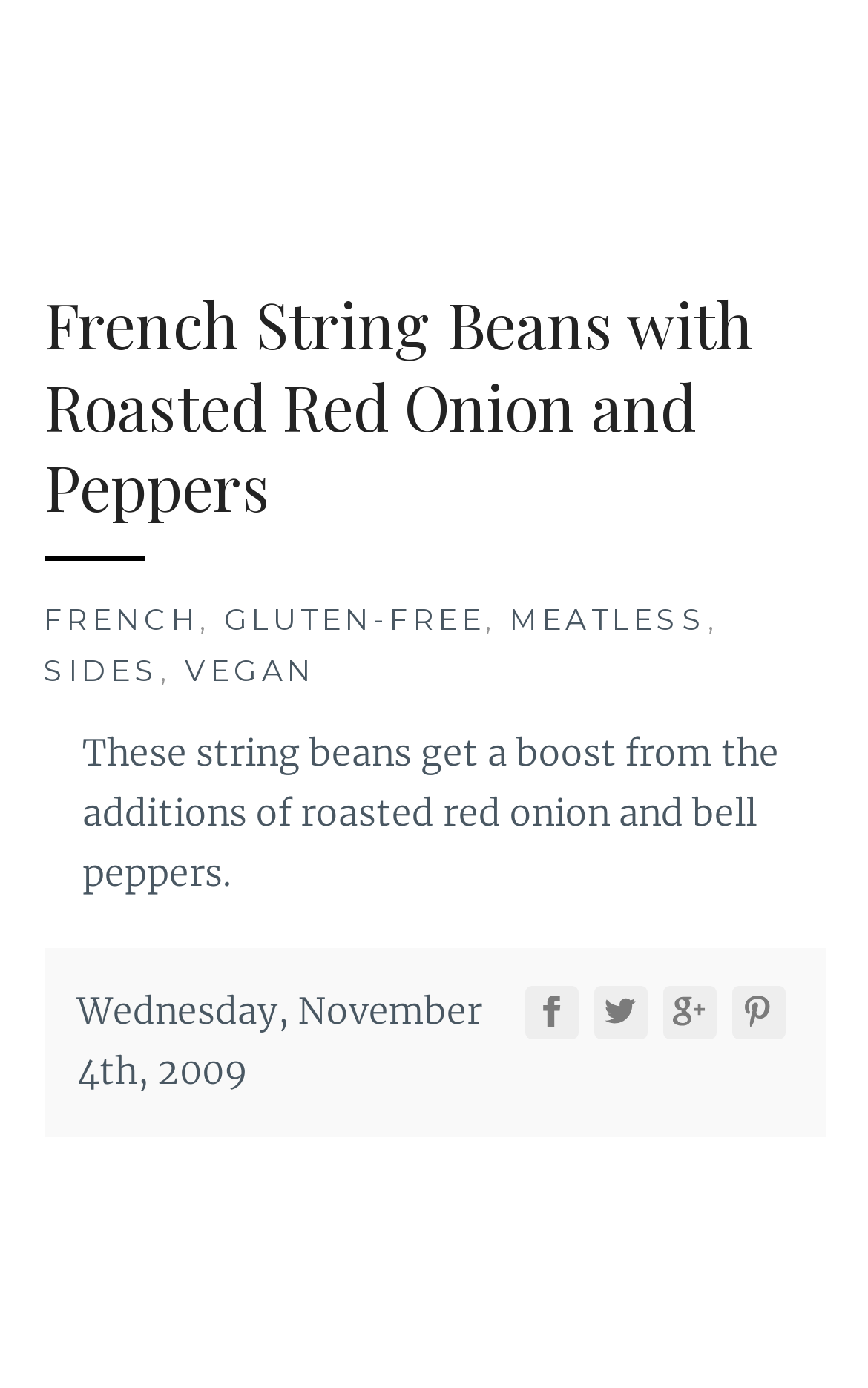Ascertain the bounding box coordinates for the UI element detailed here: "Wednesday, November 4th, 2009". The coordinates should be provided as [left, top, right, bottom] with each value being a float between 0 and 1.

[0.088, 0.712, 0.555, 0.788]